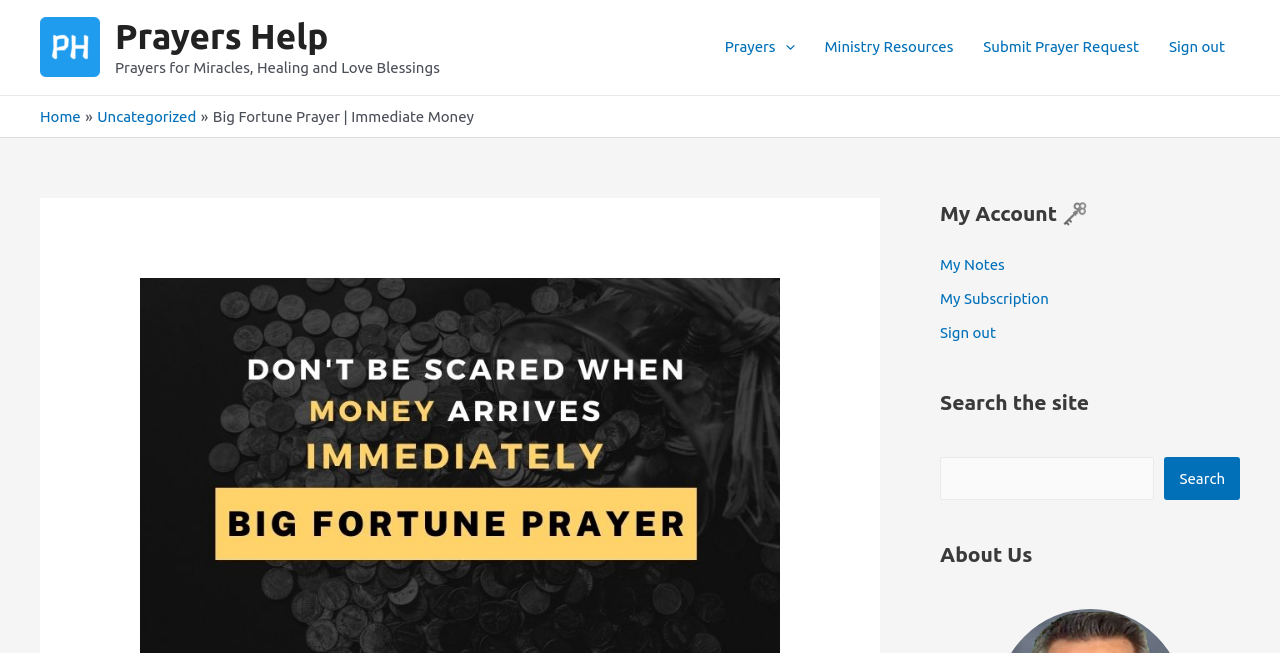What is the category of the current webpage?
Examine the image and give a concise answer in one word or a short phrase.

Uncategorized